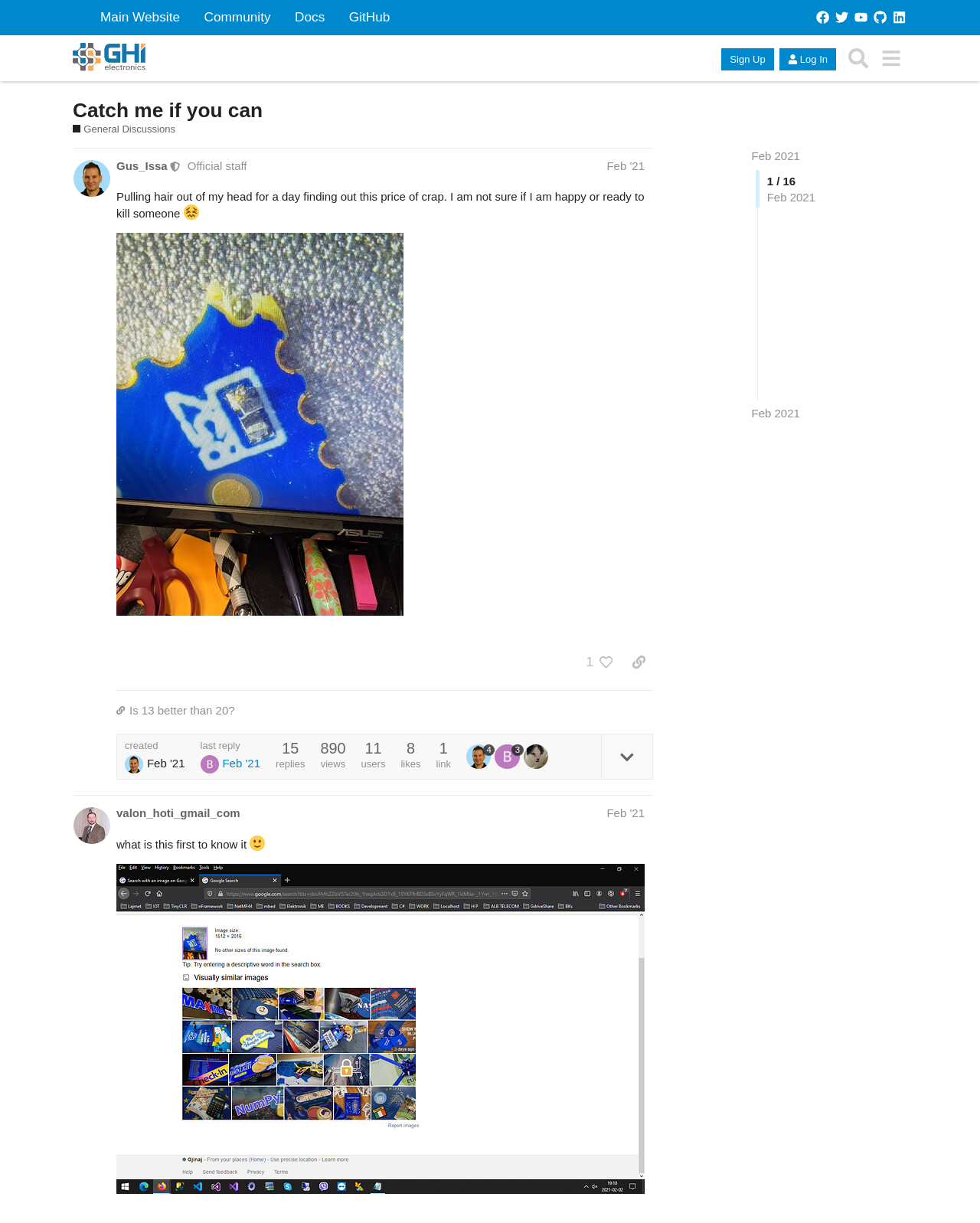Identify and provide the title of the webpage.

Catch me if you can